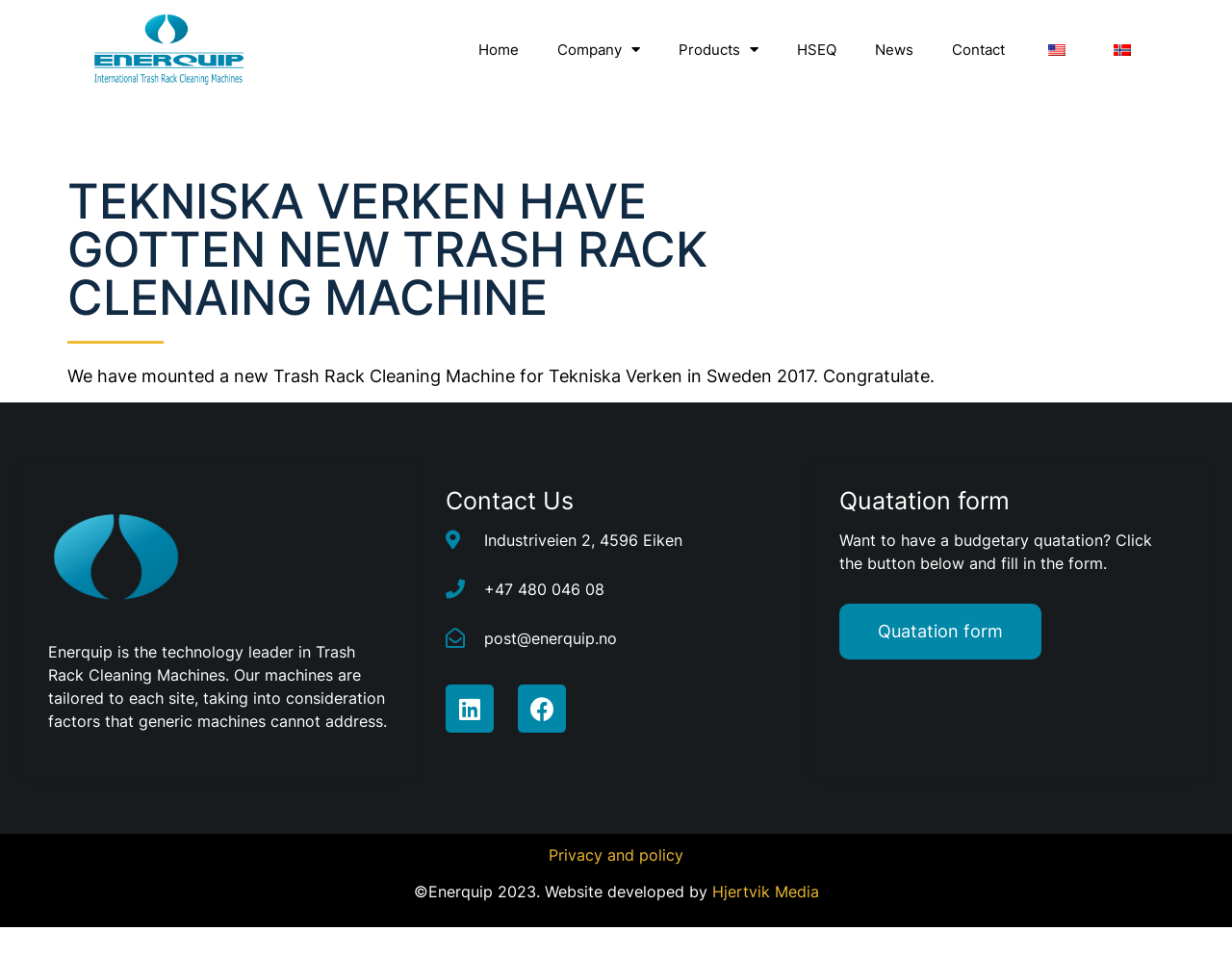Specify the bounding box coordinates of the region I need to click to perform the following instruction: "View the Company menu". The coordinates must be four float numbers in the range of 0 to 1, i.e., [left, top, right, bottom].

[0.437, 0.029, 0.535, 0.075]